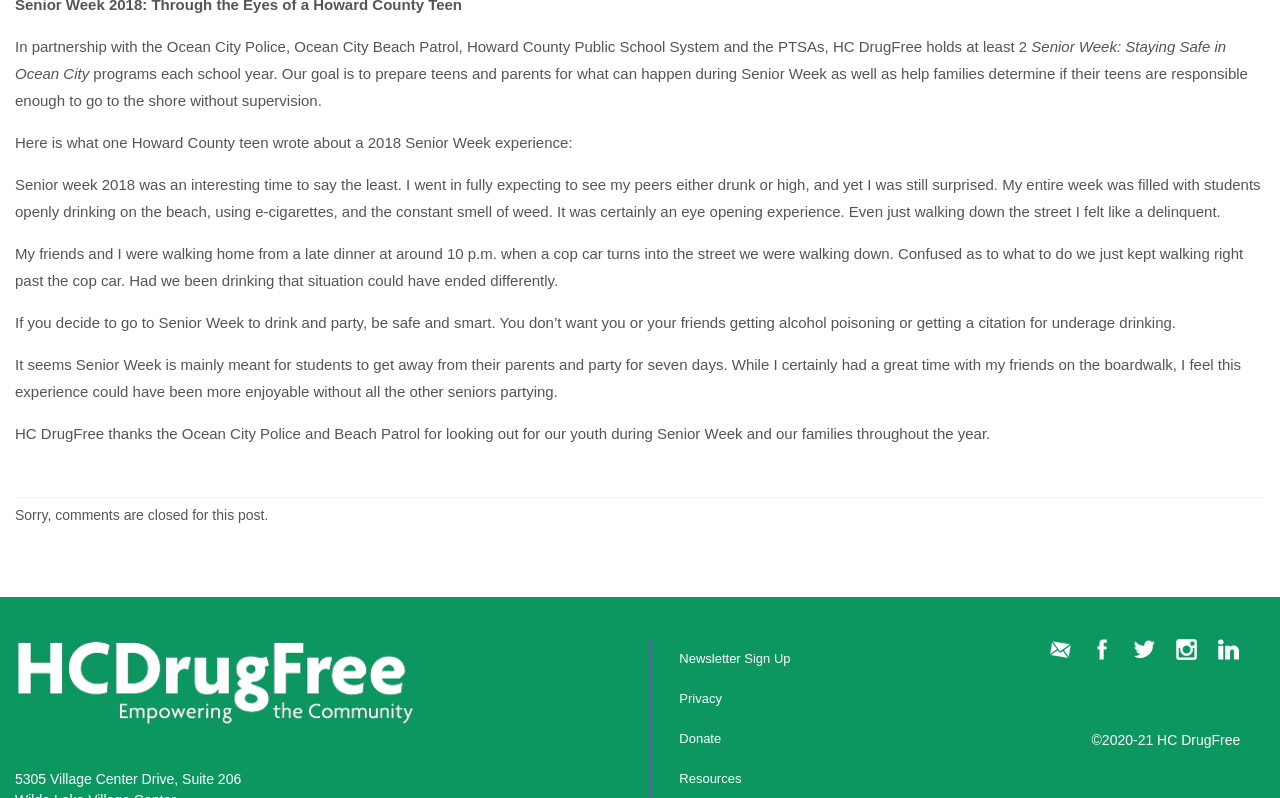Given the webpage screenshot, identify the bounding box of the UI element that matches this description: "Donate".

[0.508, 0.901, 0.616, 0.952]